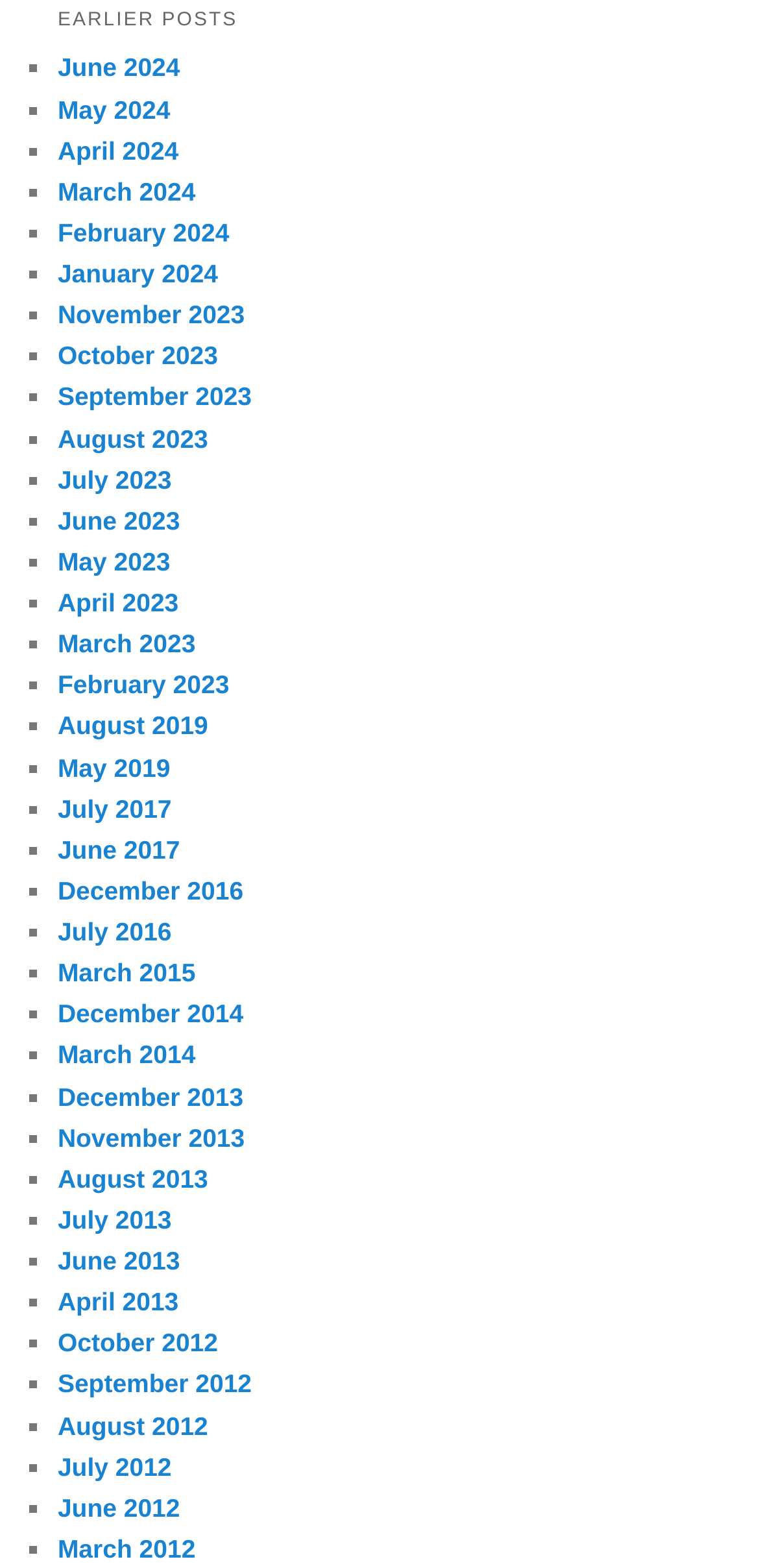Answer the question below using just one word or a short phrase: 
How many links are there on the webpage?

43